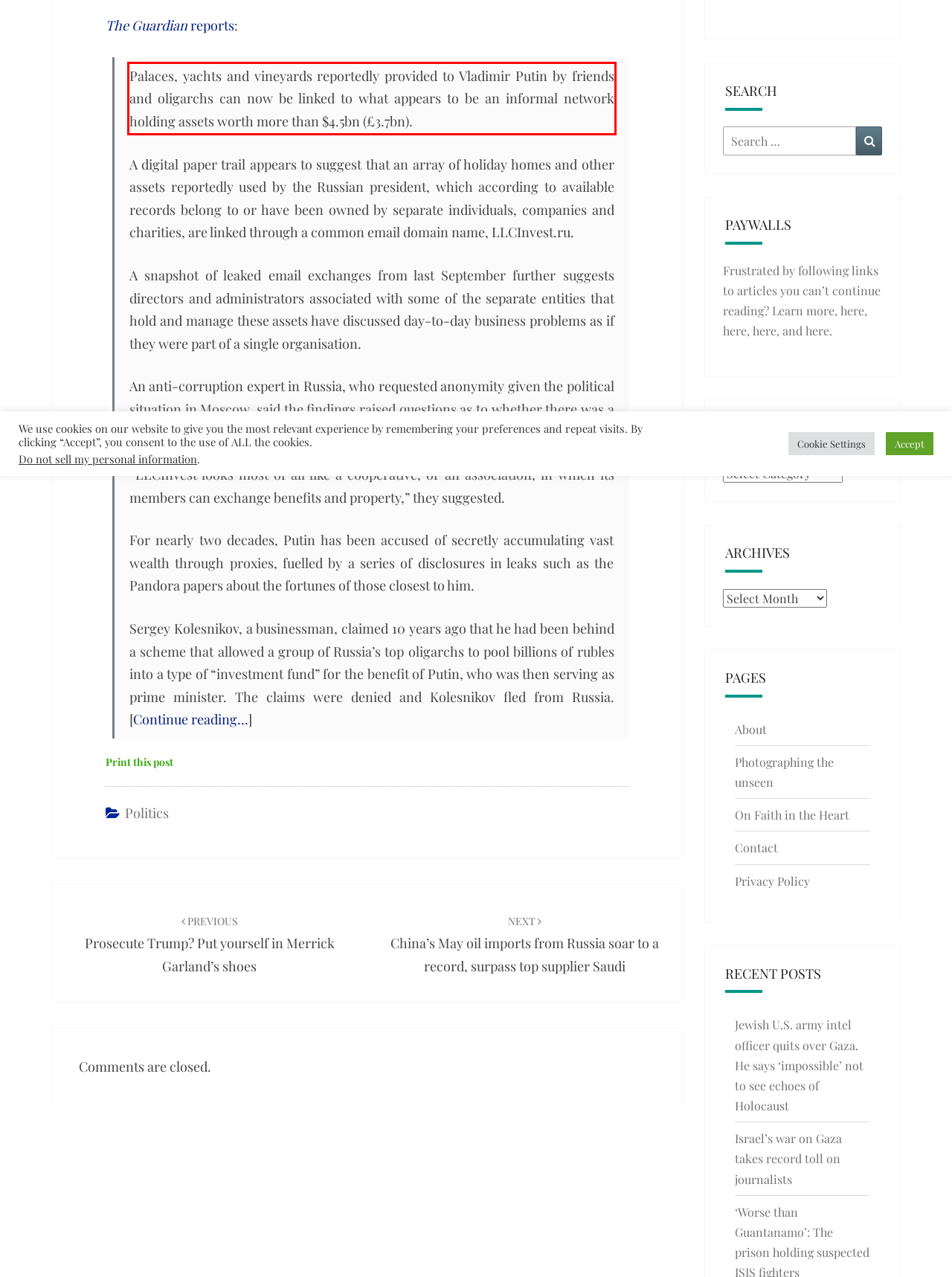You are given a screenshot showing a webpage with a red bounding box. Perform OCR to capture the text within the red bounding box.

Palaces, yachts and vineyards reportedly provided to Vladimir Putin by friends and oligarchs can now be linked to what appears to be an informal network holding assets worth more than $4.5bn (£3.7bn).